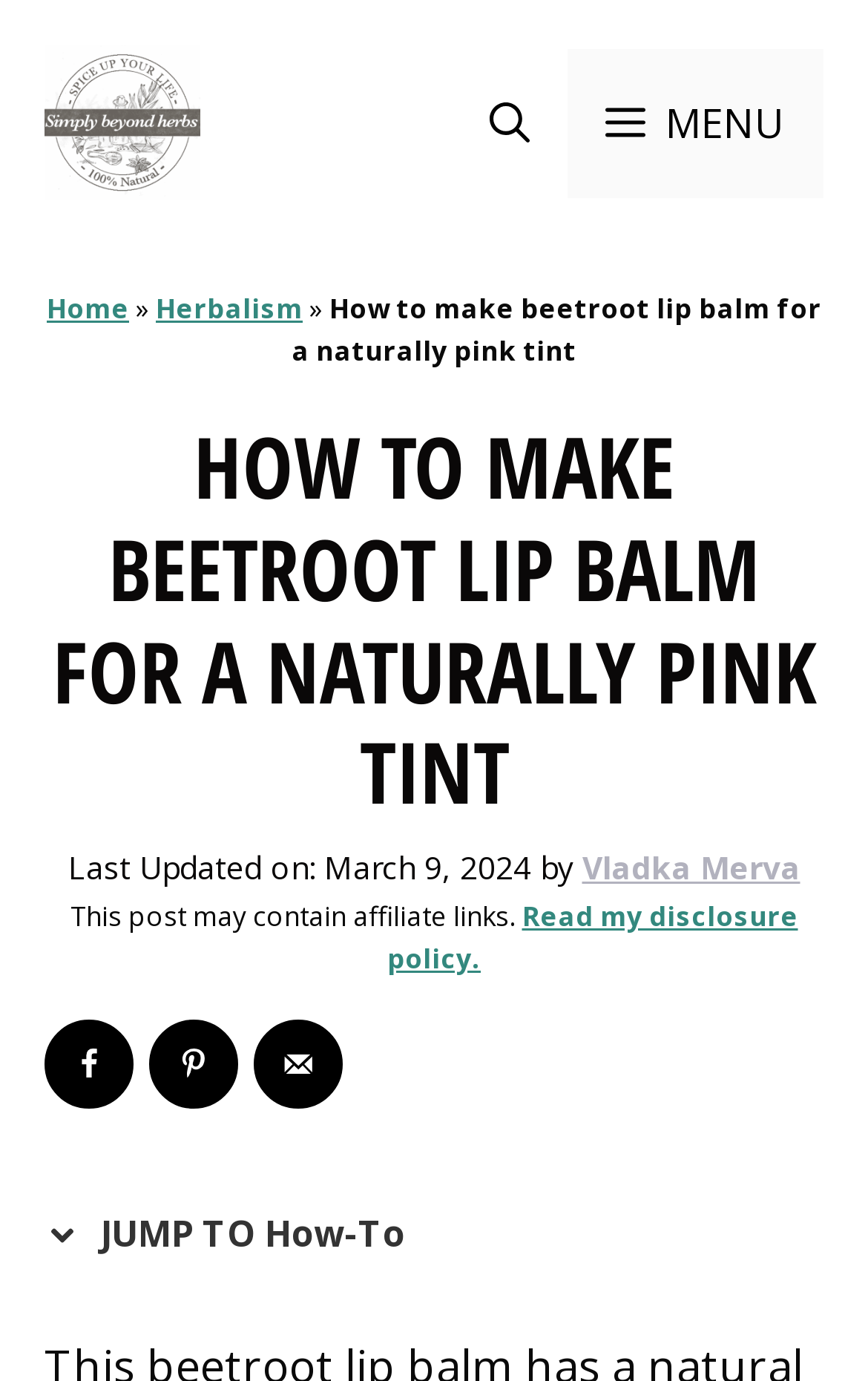Extract the main title from the webpage.

HOW TO MAKE BEETROOT LIP BALM FOR A NATURALLY PINK TINT